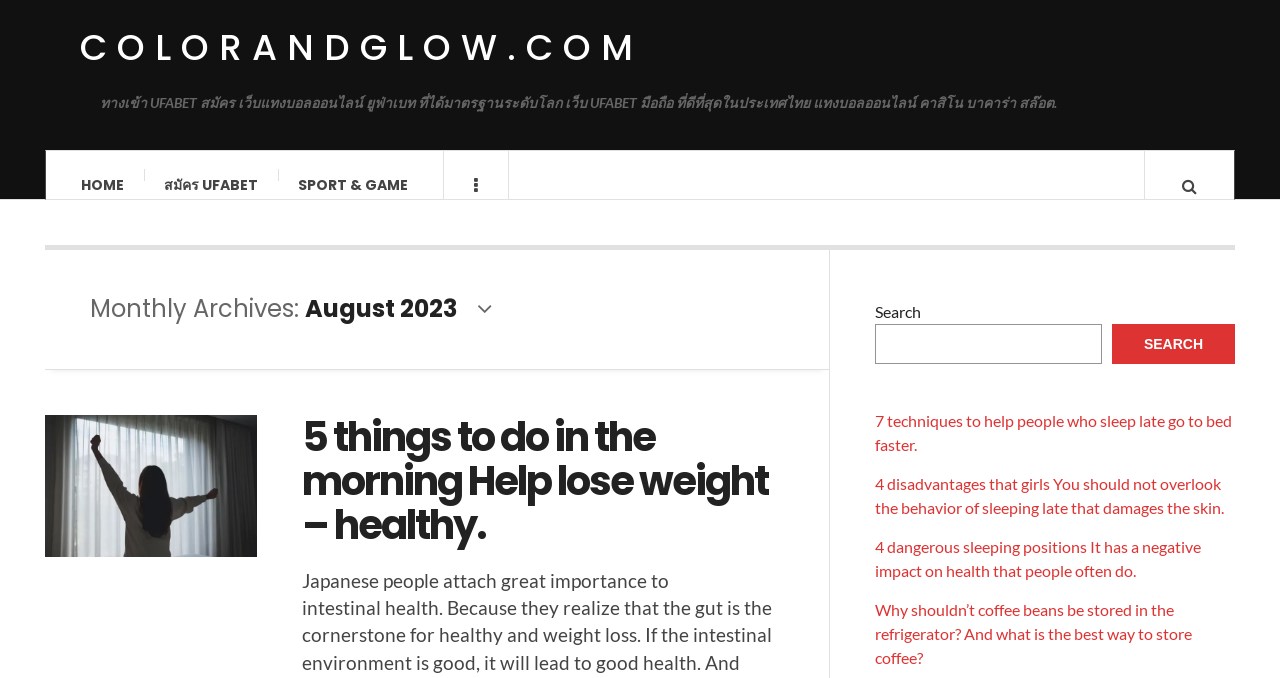Pinpoint the bounding box coordinates of the clickable area necessary to execute the following instruction: "Check the 'MOST POPULAR SOFTWARE' section". The coordinates should be given as four float numbers between 0 and 1, namely [left, top, right, bottom].

None